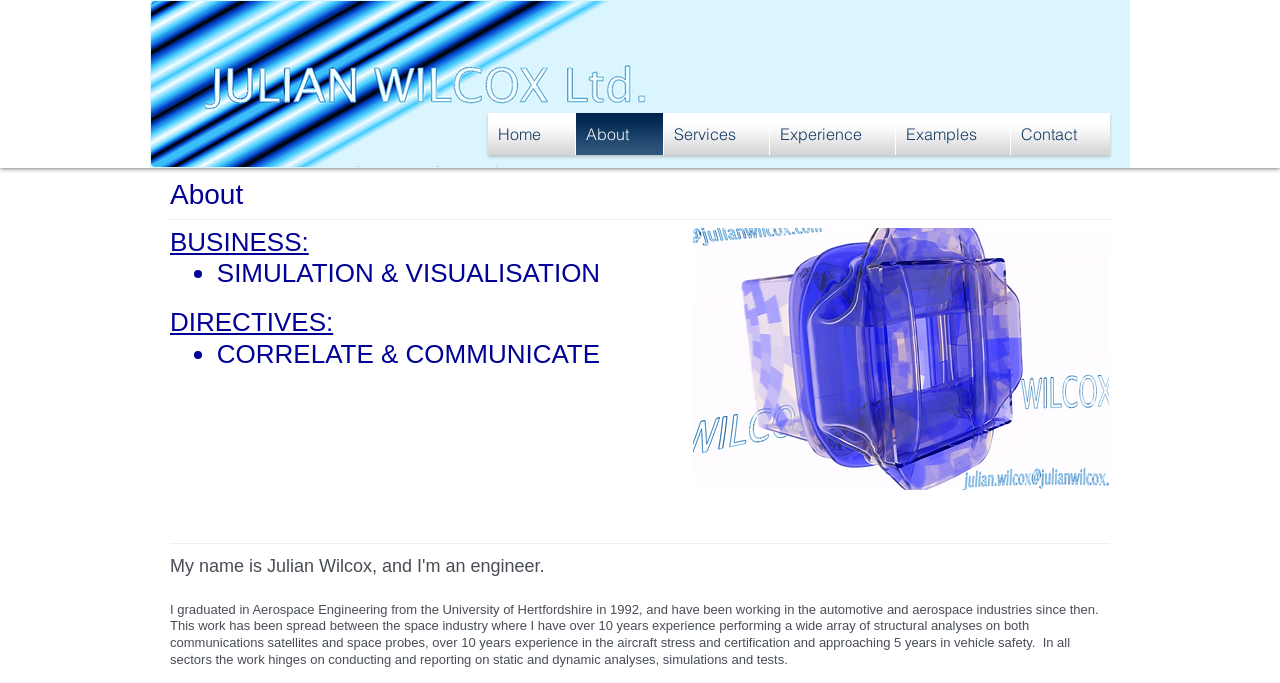Find the UI element described as: "Services" and predict its bounding box coordinates. Ensure the coordinates are four float numbers between 0 and 1, [left, top, right, bottom].

[0.519, 0.165, 0.601, 0.227]